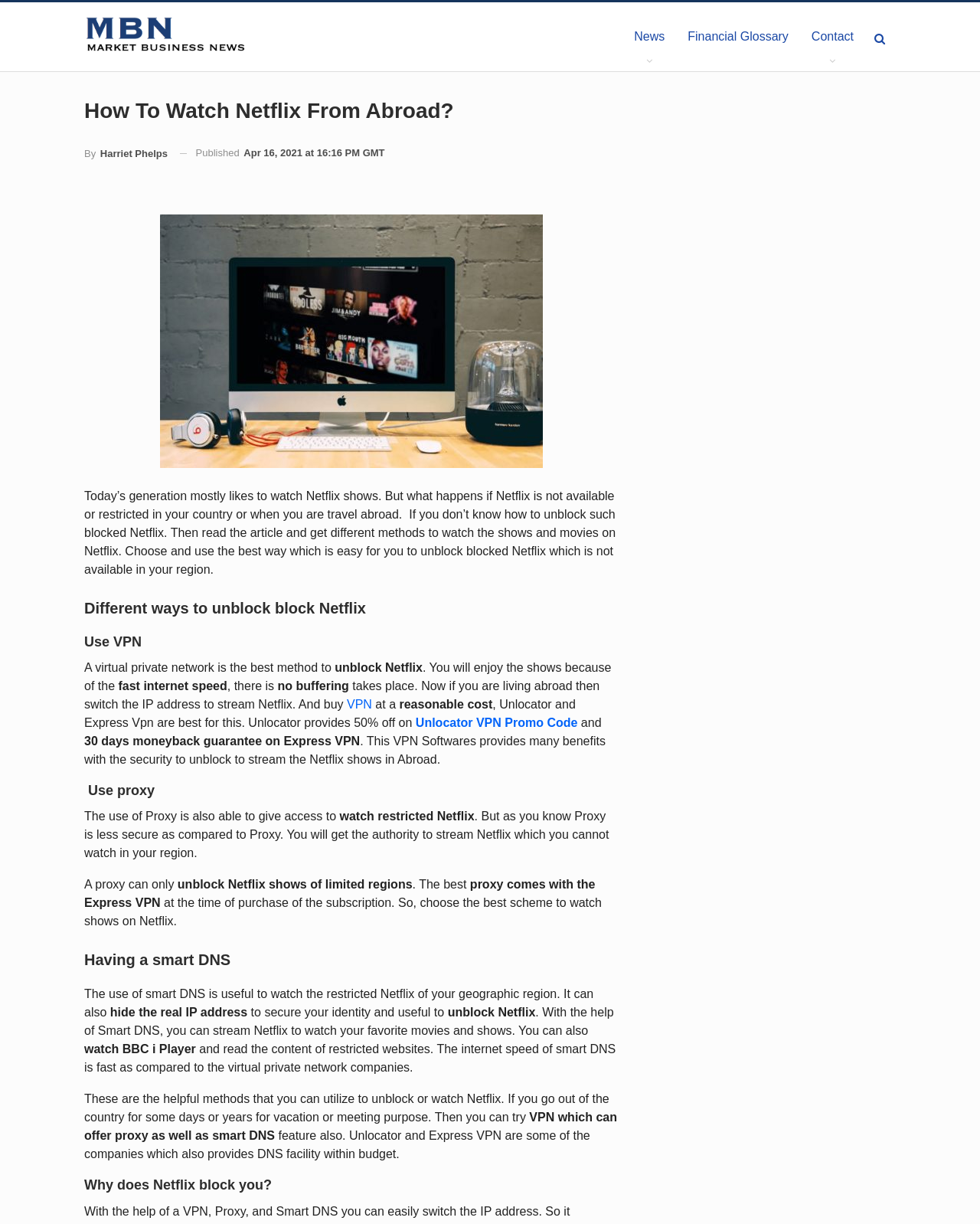Please specify the bounding box coordinates in the format (top-left x, top-left y, bottom-right x, bottom-right y), with all values as floating point numbers between 0 and 1. Identify the bounding box of the UI element described by: By Harriet Phelps

[0.086, 0.113, 0.171, 0.137]